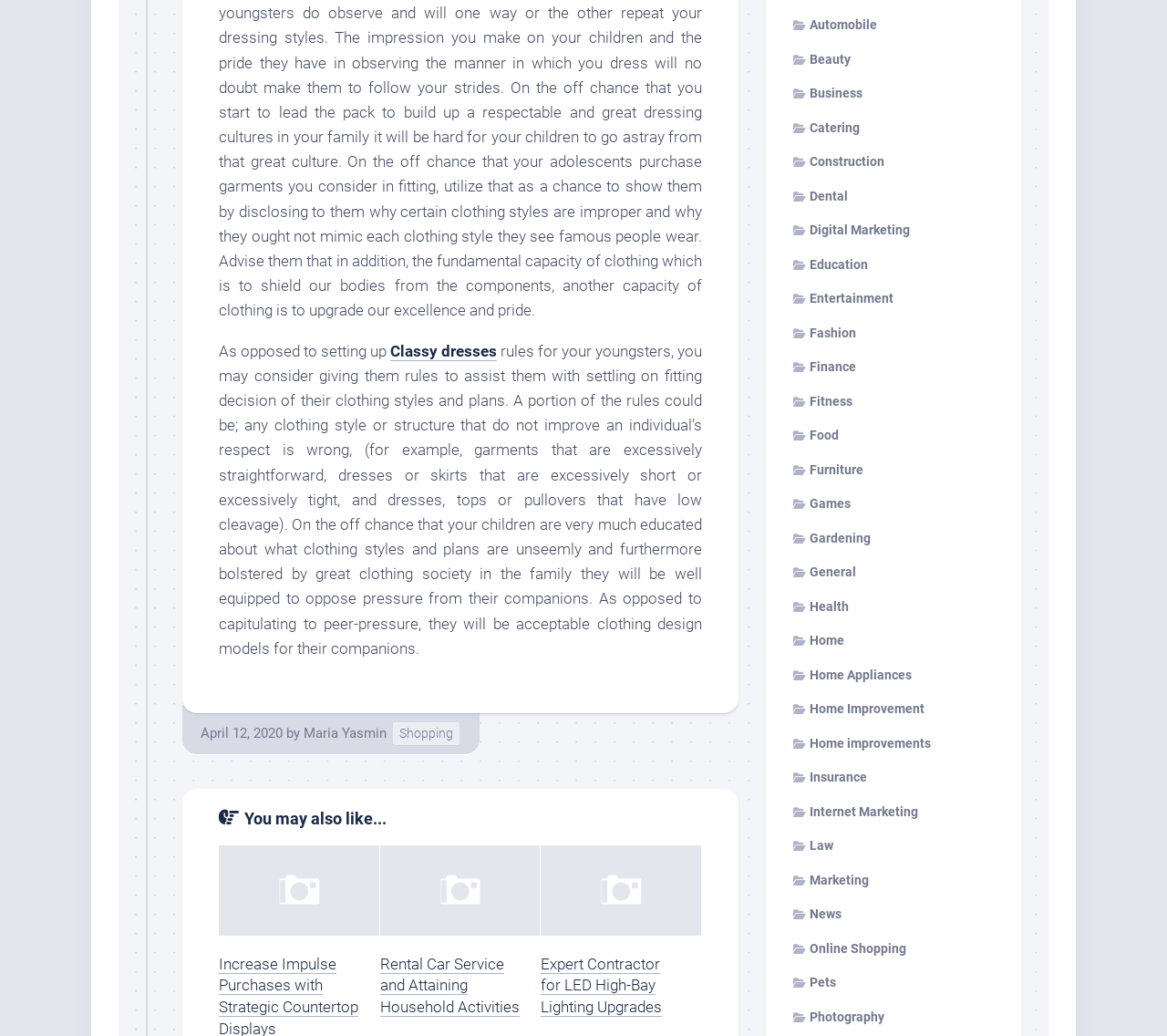Locate the bounding box coordinates of the clickable region necessary to complete the following instruction: "View 'Increase Impulse Purchases with Strategic Countertop Displays'". Provide the coordinates in the format of four float numbers between 0 and 1, i.e., [left, top, right, bottom].

[0.188, 0.816, 0.325, 0.903]